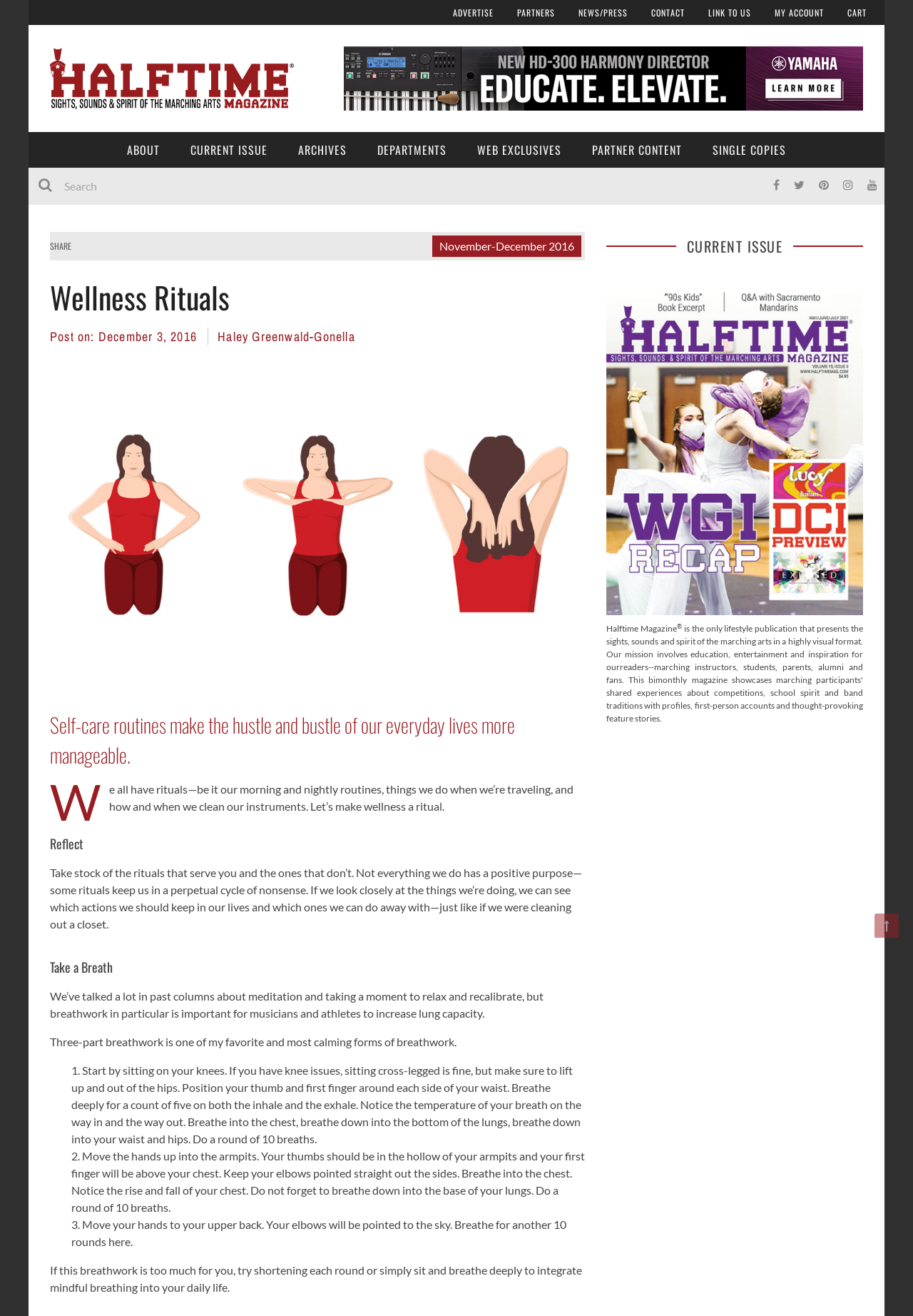What is the purpose of the three-part breathwork described in the article?
Please provide a comprehensive answer to the question based on the webpage screenshot.

I read the article and found the section that describes a three-part breathwork exercise. According to the text, this exercise is important for musicians and athletes to increase lung capacity.